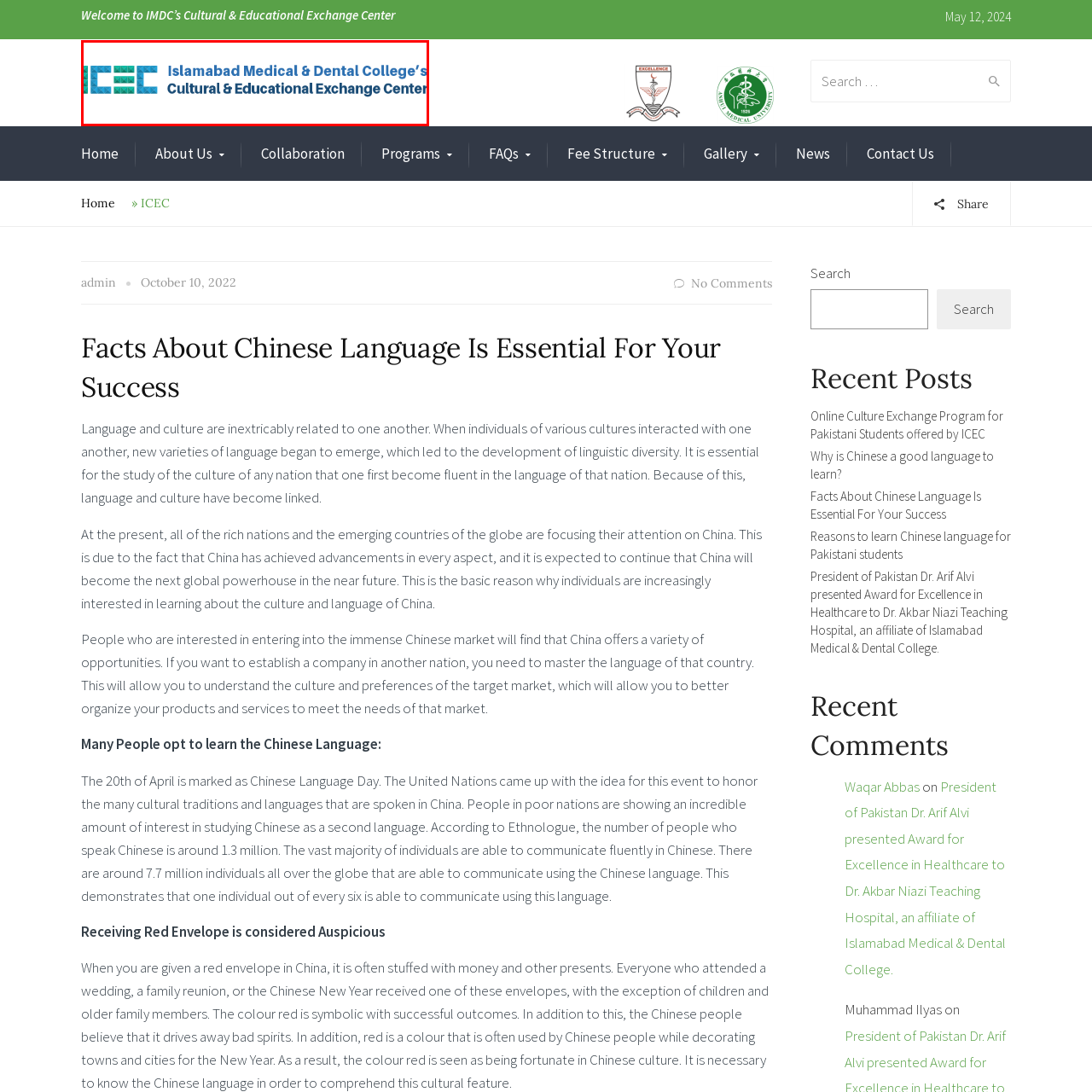What disciplines are the educational initiatives related to?
Examine the image enclosed within the red bounding box and provide a comprehensive answer relying on the visual details presented in the image.

The center's mission is to facilitate cultural and educational exchanges, particularly focusing on educational initiatives related to medical and dental disciplines, which suggests that the center is committed to promoting learning opportunities in these fields.